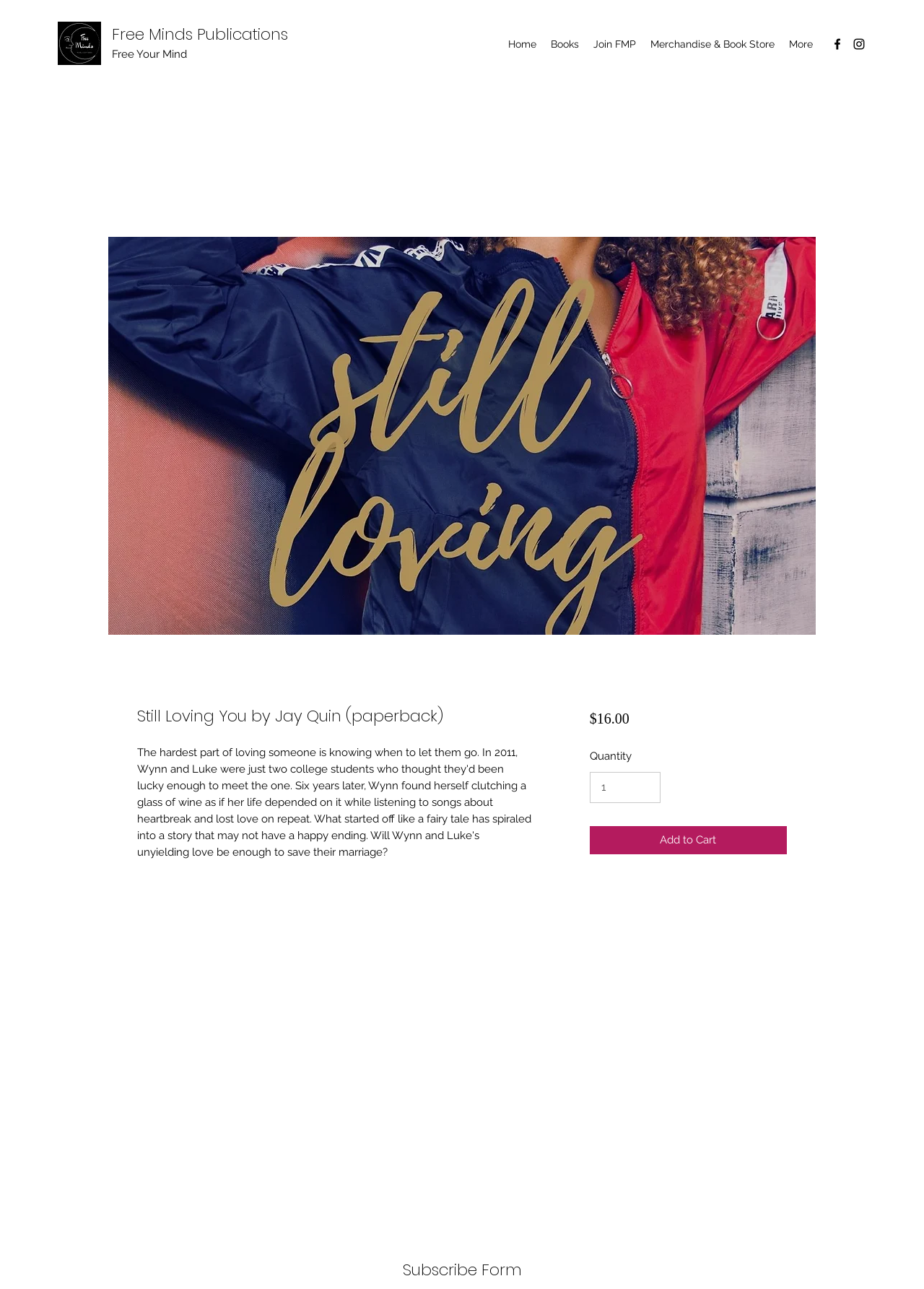What is the name of the publisher?
Carefully analyze the image and provide a detailed answer to the question.

I found the answer by looking at the top section of the webpage, where it lists the publisher's name as 'Free Minds Publications'.